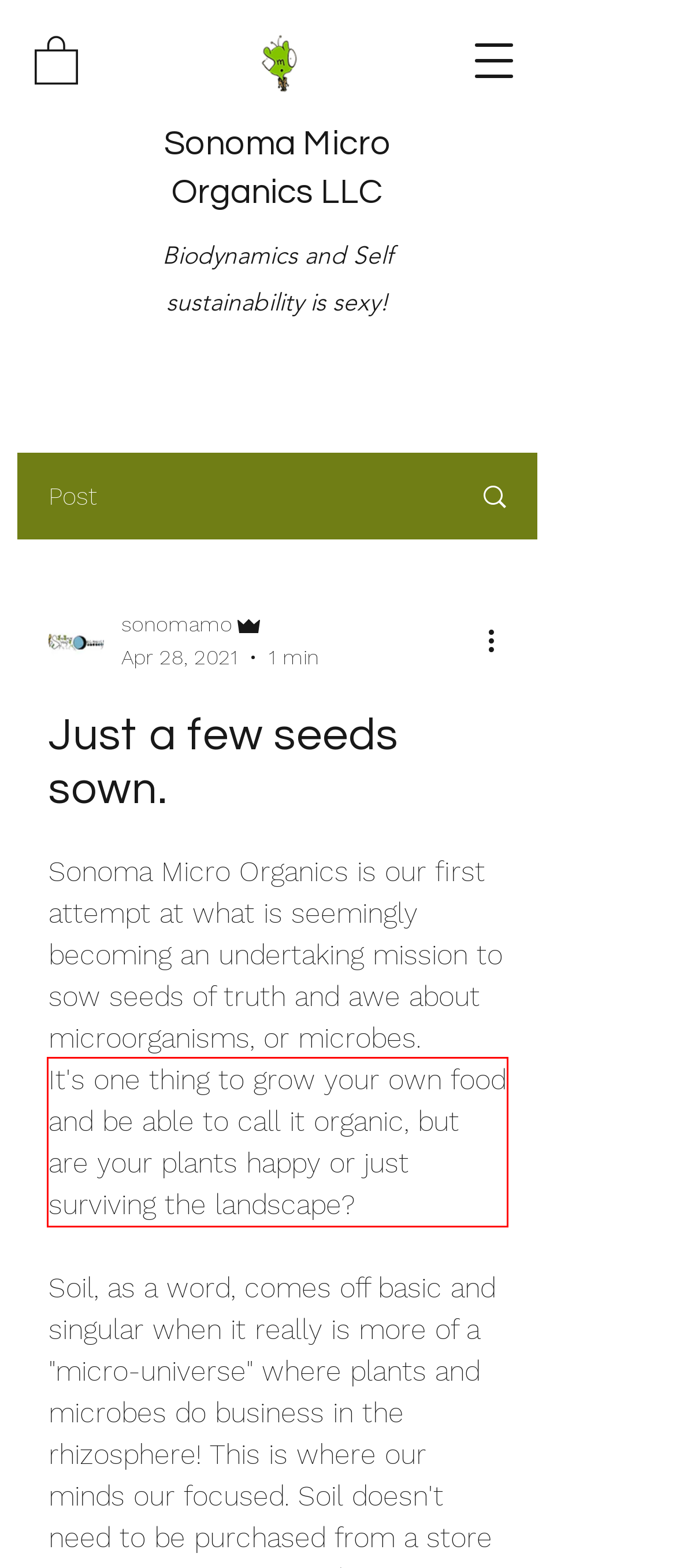Identify the red bounding box in the webpage screenshot and perform OCR to generate the text content enclosed.

It's one thing to grow your own food and be able to call it organic, but are your plants happy or just surviving the landscape?